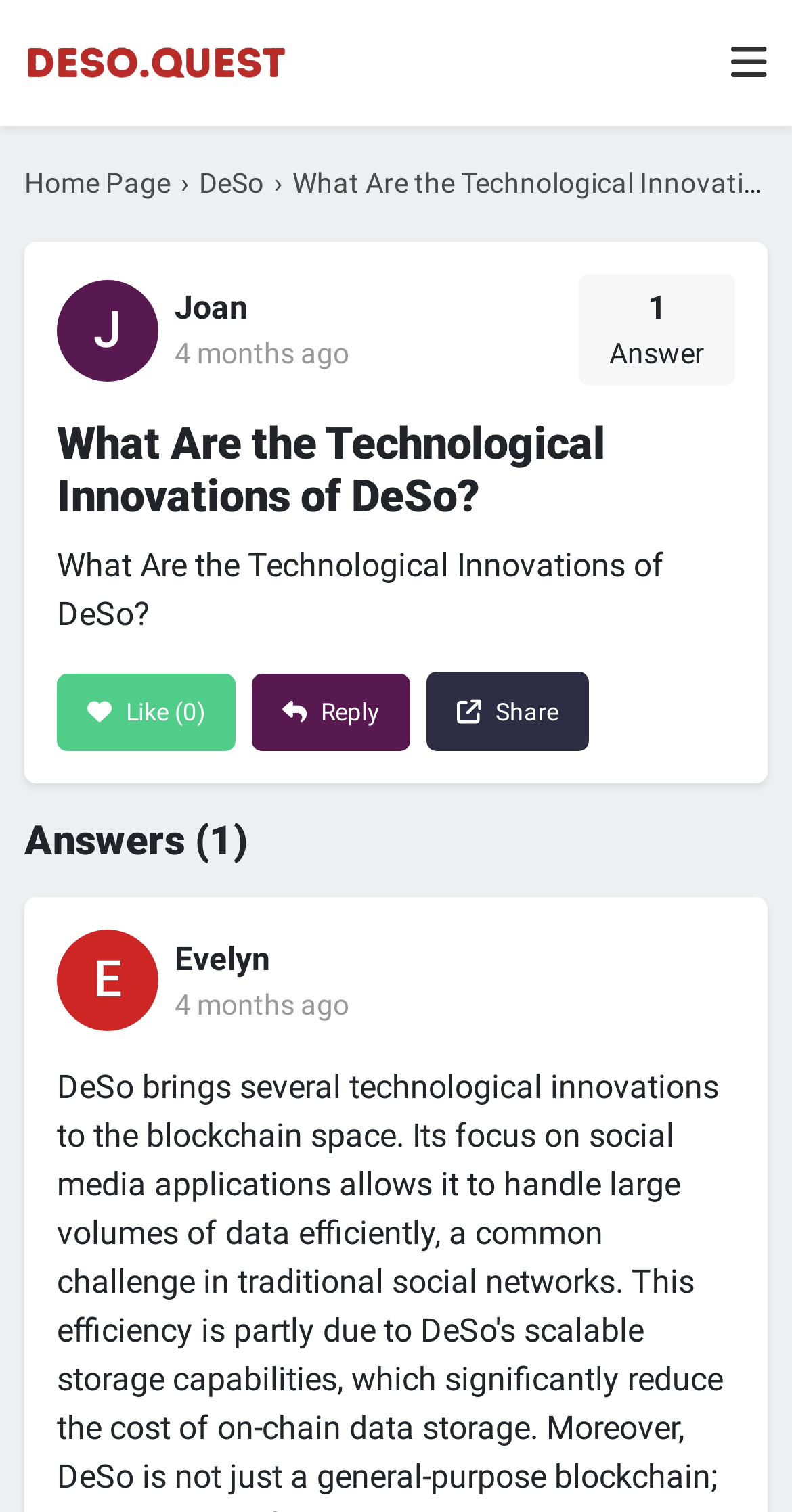Please determine the bounding box coordinates of the element to click on in order to accomplish the following task: "Read the FAQ". Ensure the coordinates are four float numbers ranging from 0 to 1, i.e., [left, top, right, bottom].

None